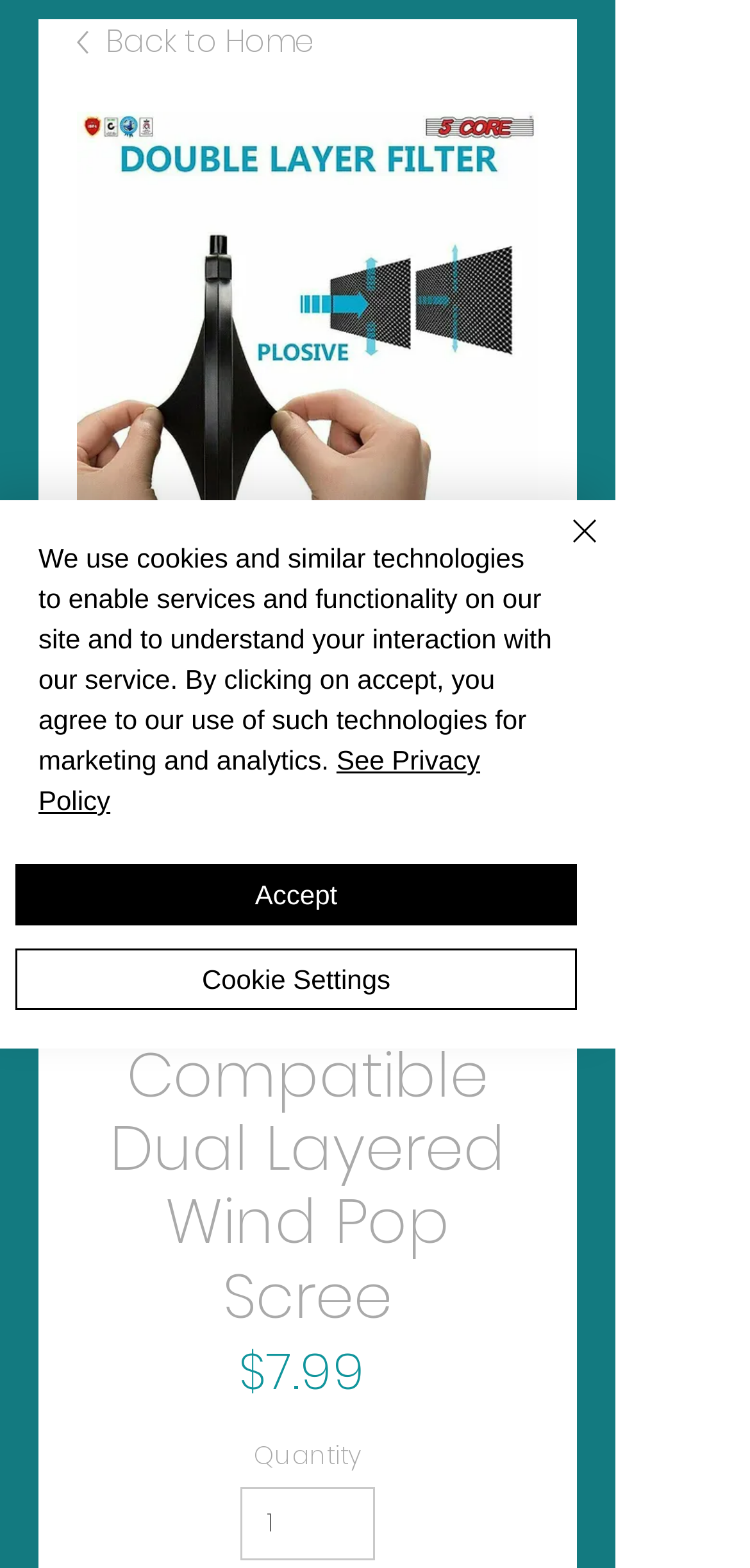What is the headline of the webpage?

Professional Microphone Pop Filter Shield Compatible Dual Layered Wind Pop Scree